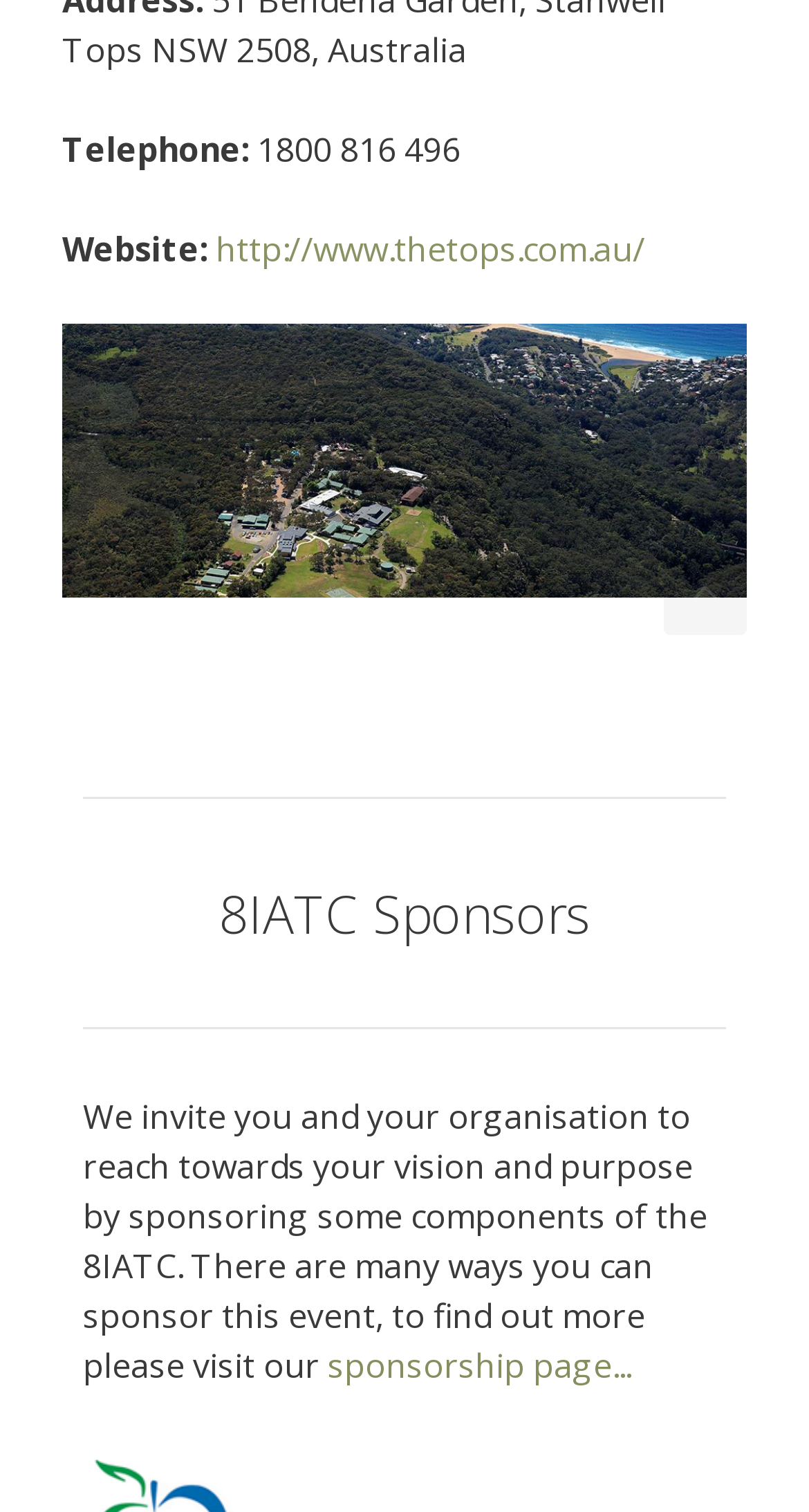What is the phone number to contact?
Please give a well-detailed answer to the question.

I found the phone number by looking at the static text element that says 'Telephone:' and the adjacent static text element that displays the phone number.